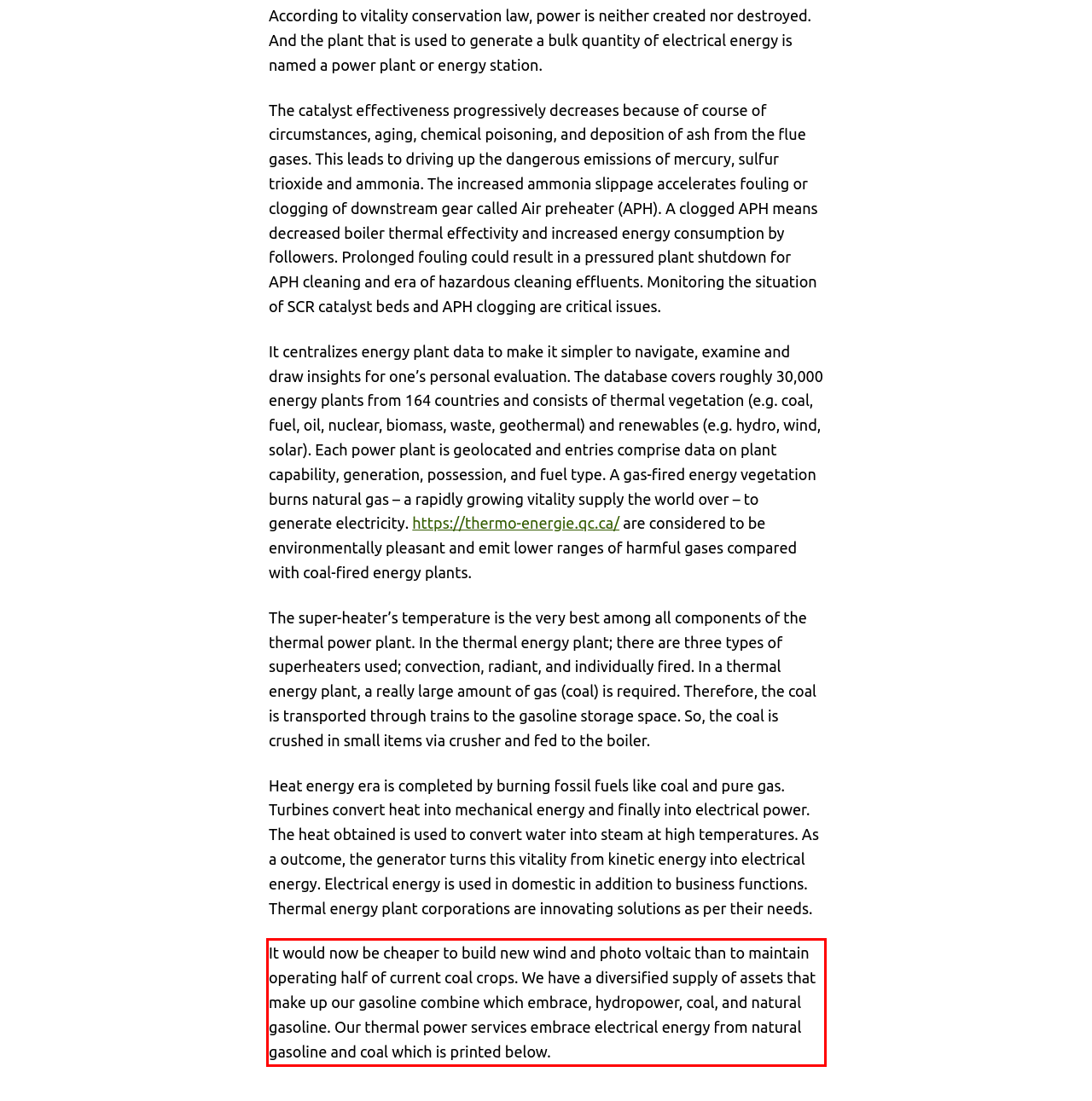Please perform OCR on the UI element surrounded by the red bounding box in the given webpage screenshot and extract its text content.

It would now be cheaper to build new wind and photo voltaic than to maintain operating half of current coal crops. We have a diversified supply of assets that make up our gasoline combine which embrace, hydropower, coal, and natural gasoline. Our thermal power services embrace electrical energy from natural gasoline and coal which is printed below.